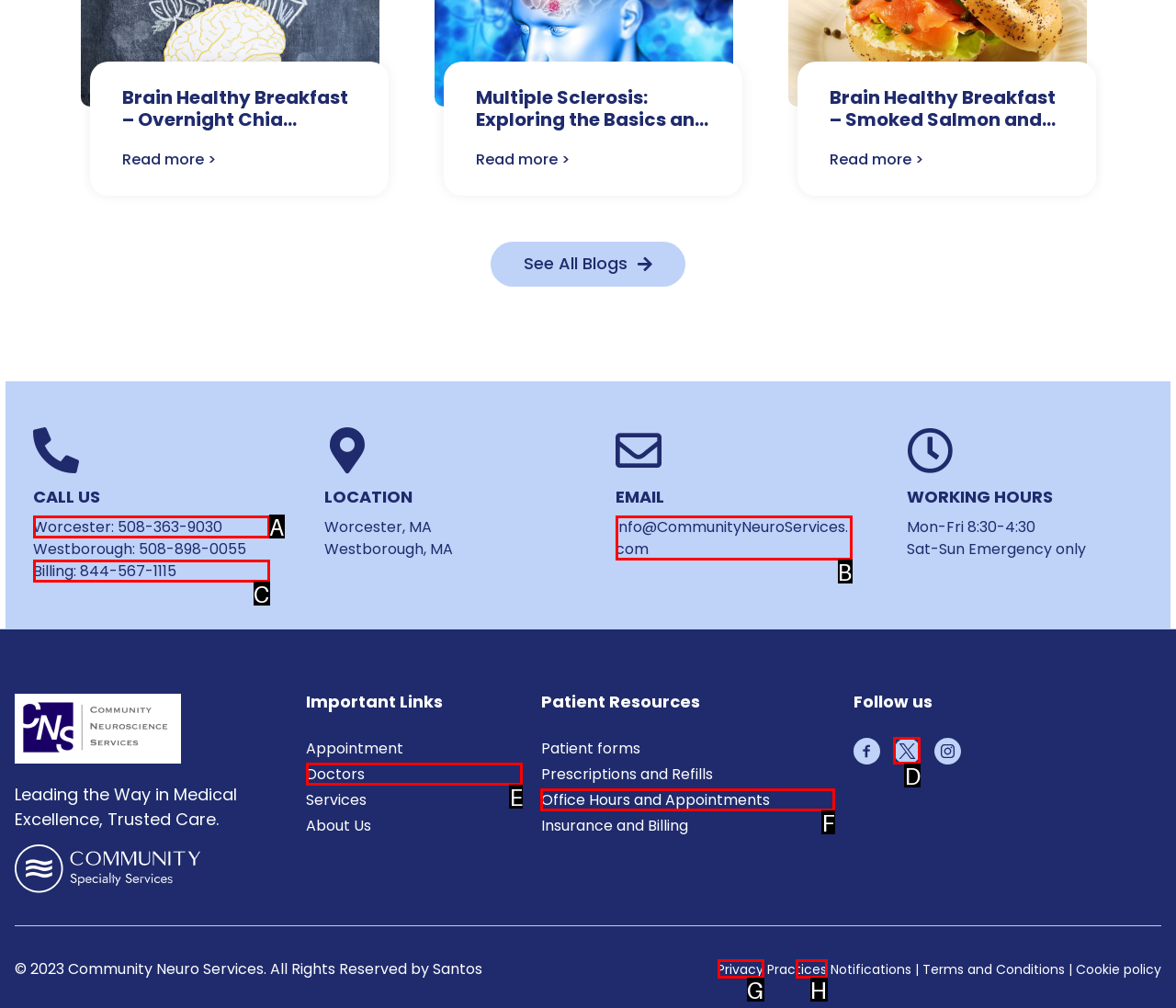Given the description: Office Hours and Appointments, pick the option that matches best and answer with the corresponding letter directly.

F